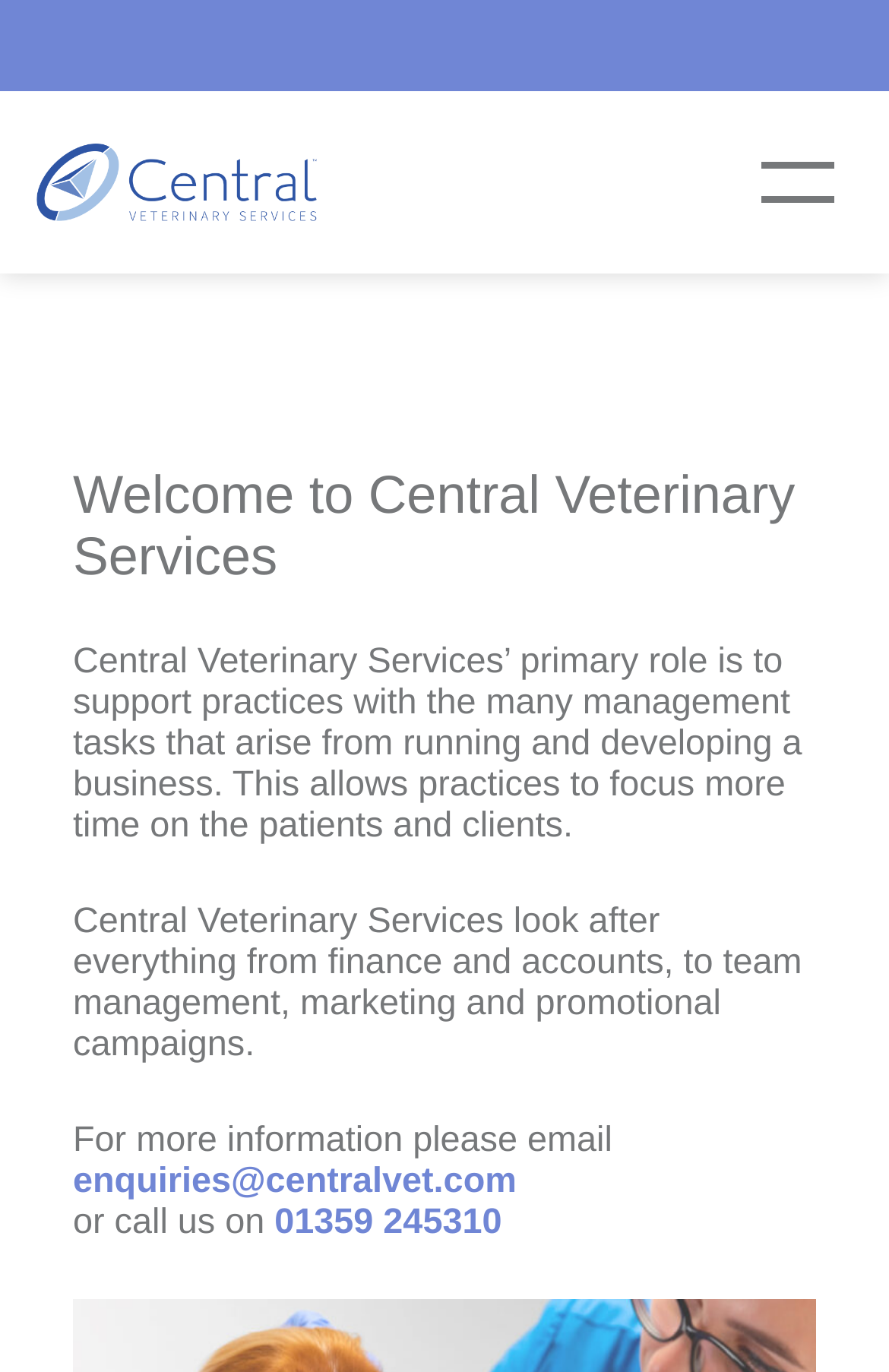Give a one-word or phrase response to the following question: What is the purpose of the button at the top right corner?

Open menu